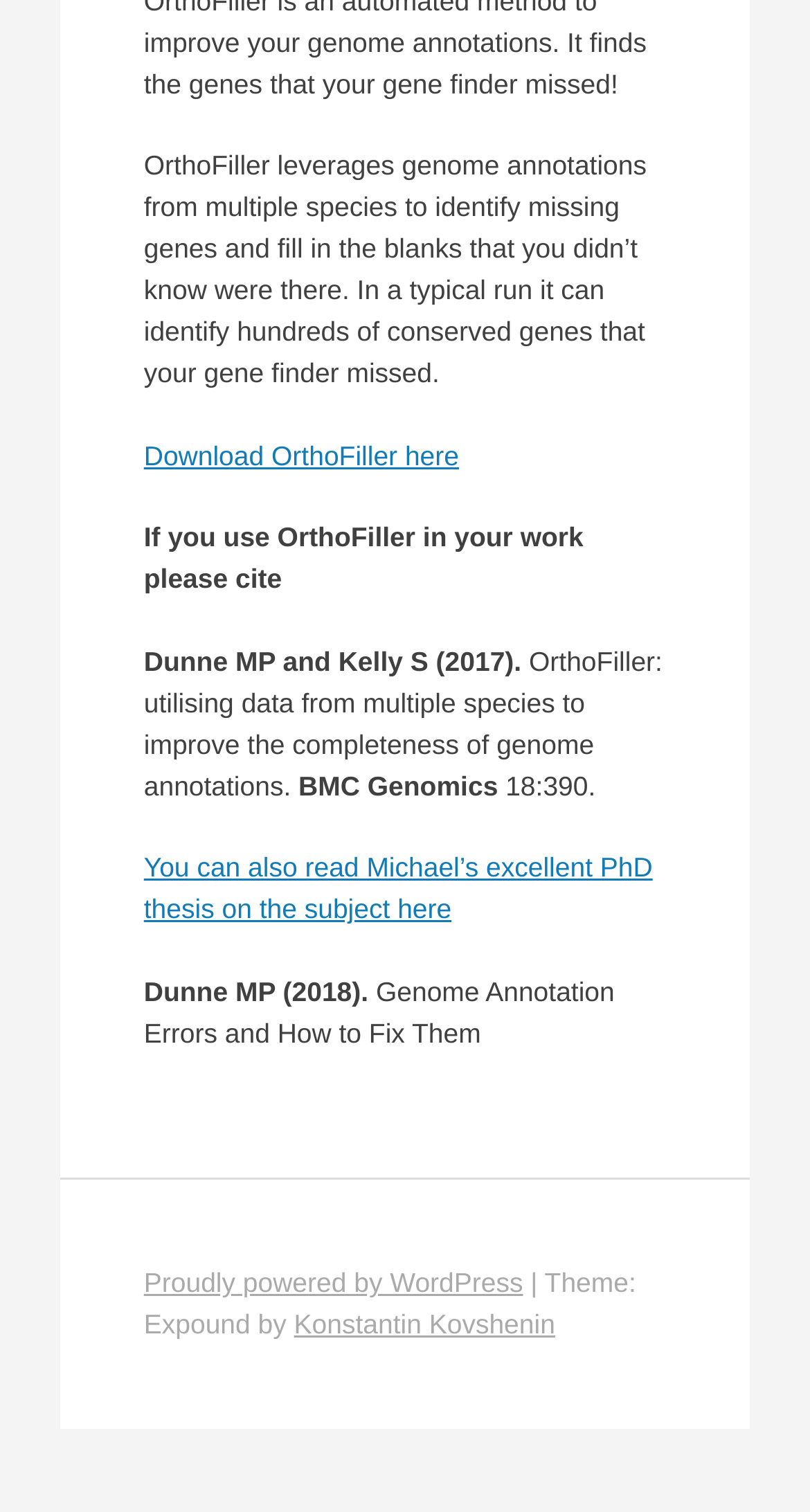Determine the bounding box coordinates of the UI element that matches the following description: "Konstantin Kovshenin". The coordinates should be four float numbers between 0 and 1 in the format [left, top, right, bottom].

[0.363, 0.865, 0.685, 0.886]